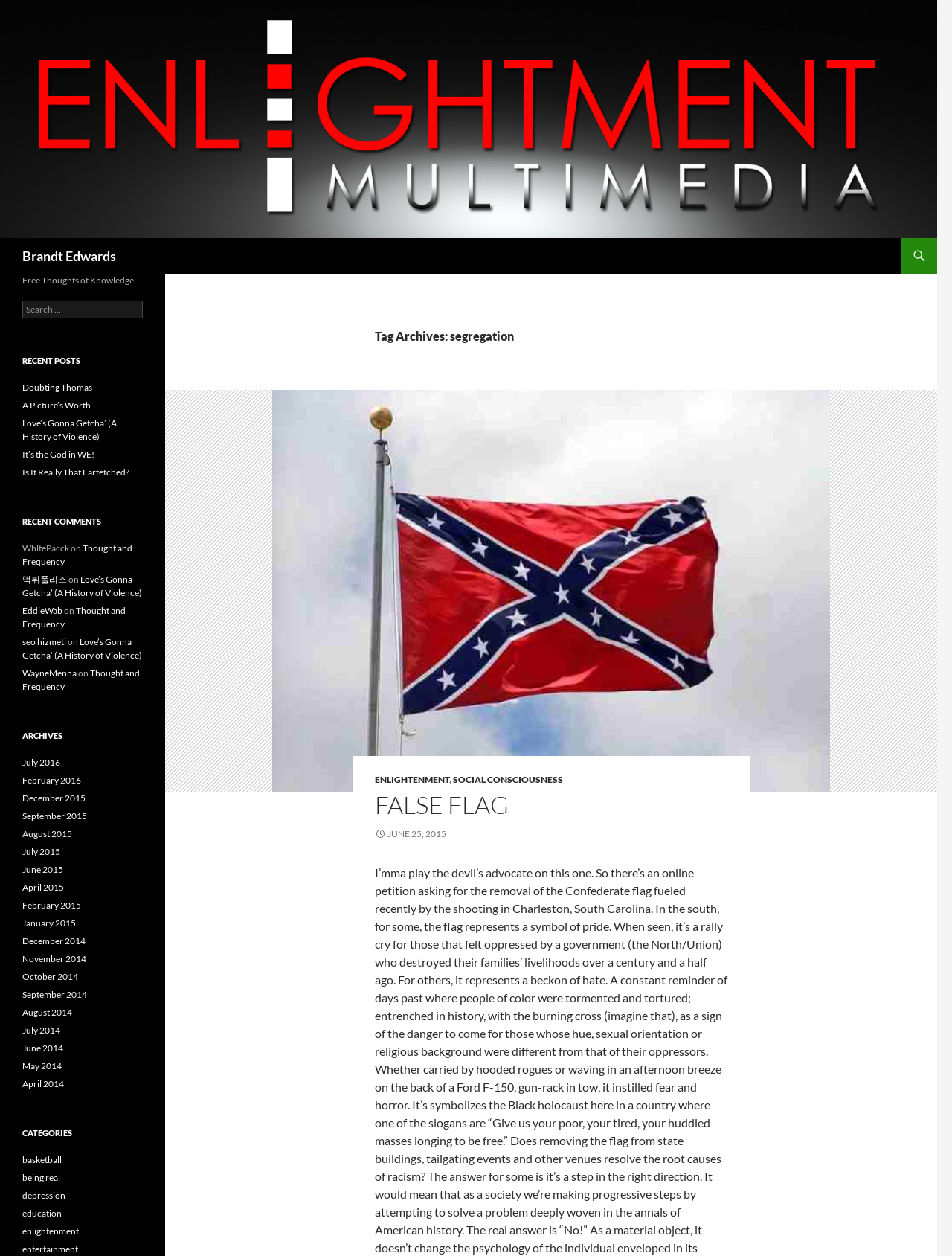What is the title of the recent post 'Doubting Thomas'?
Using the visual information, reply with a single word or short phrase.

Doubting Thomas